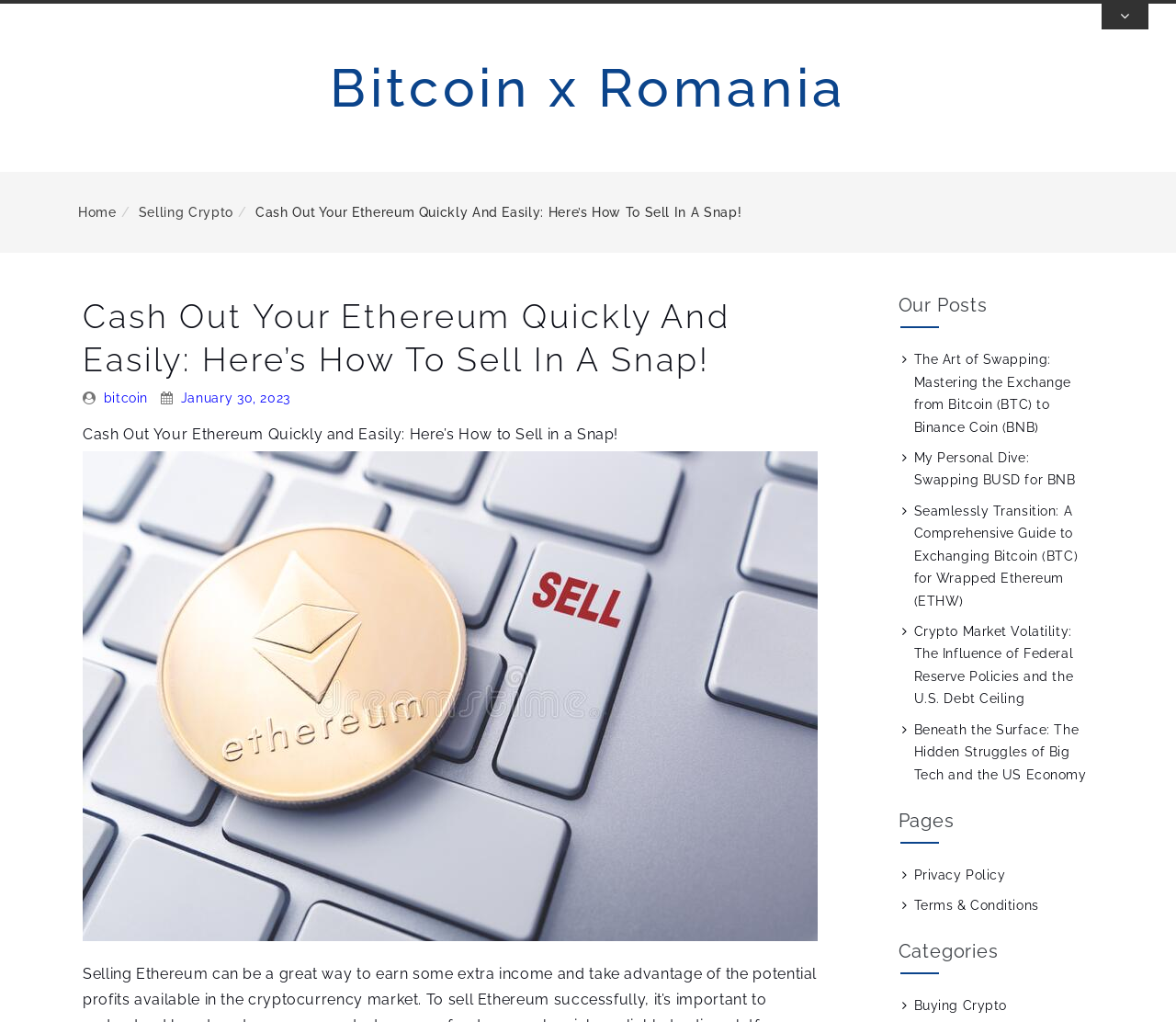Can you identify the bounding box coordinates of the clickable region needed to carry out this instruction: 'View the 'Privacy Policy' page'? The coordinates should be four float numbers within the range of 0 to 1, stated as [left, top, right, bottom].

[0.777, 0.849, 0.855, 0.863]